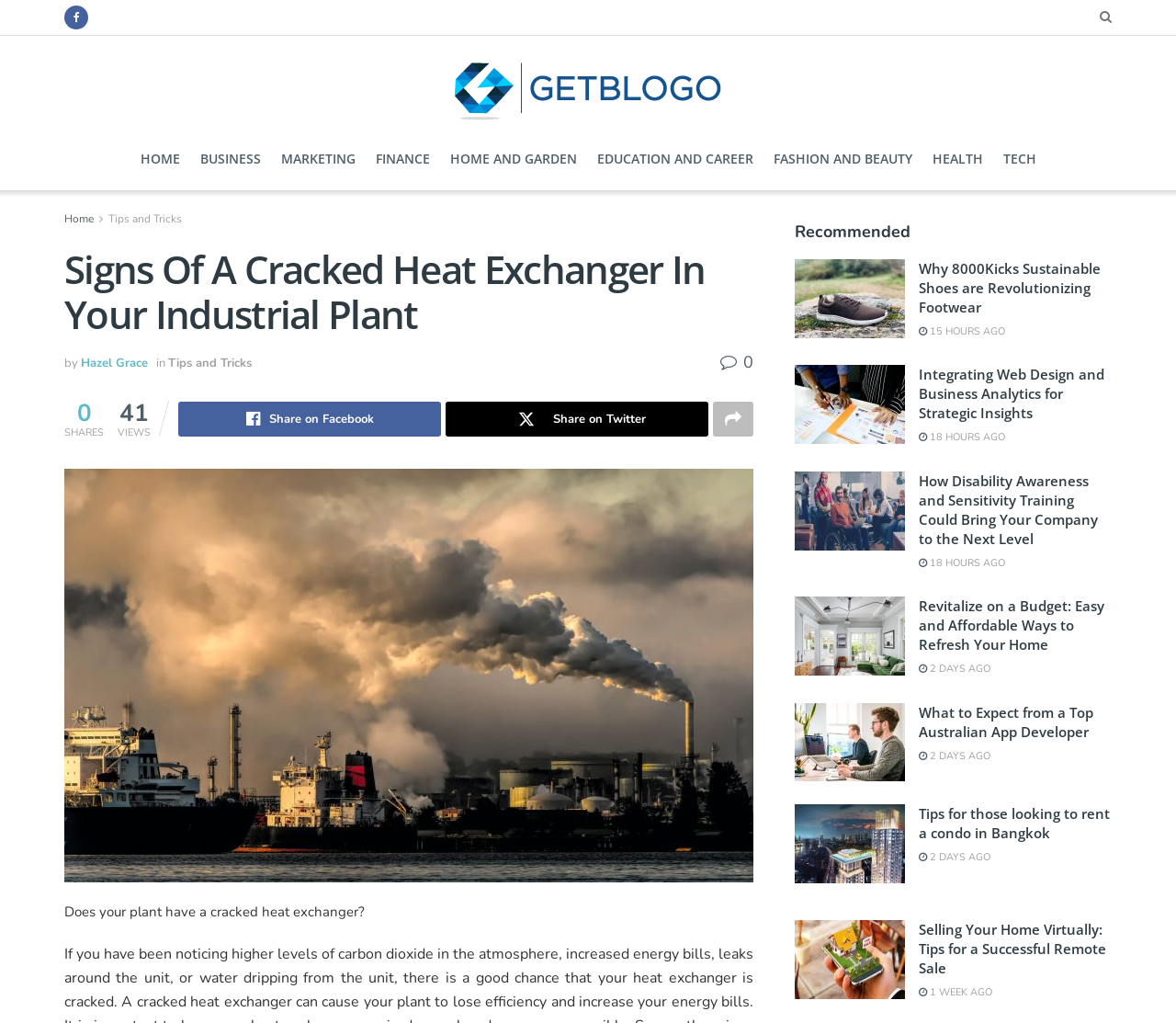Provide the bounding box coordinates for the area that should be clicked to complete the instruction: "Share on Facebook".

[0.152, 0.393, 0.375, 0.427]